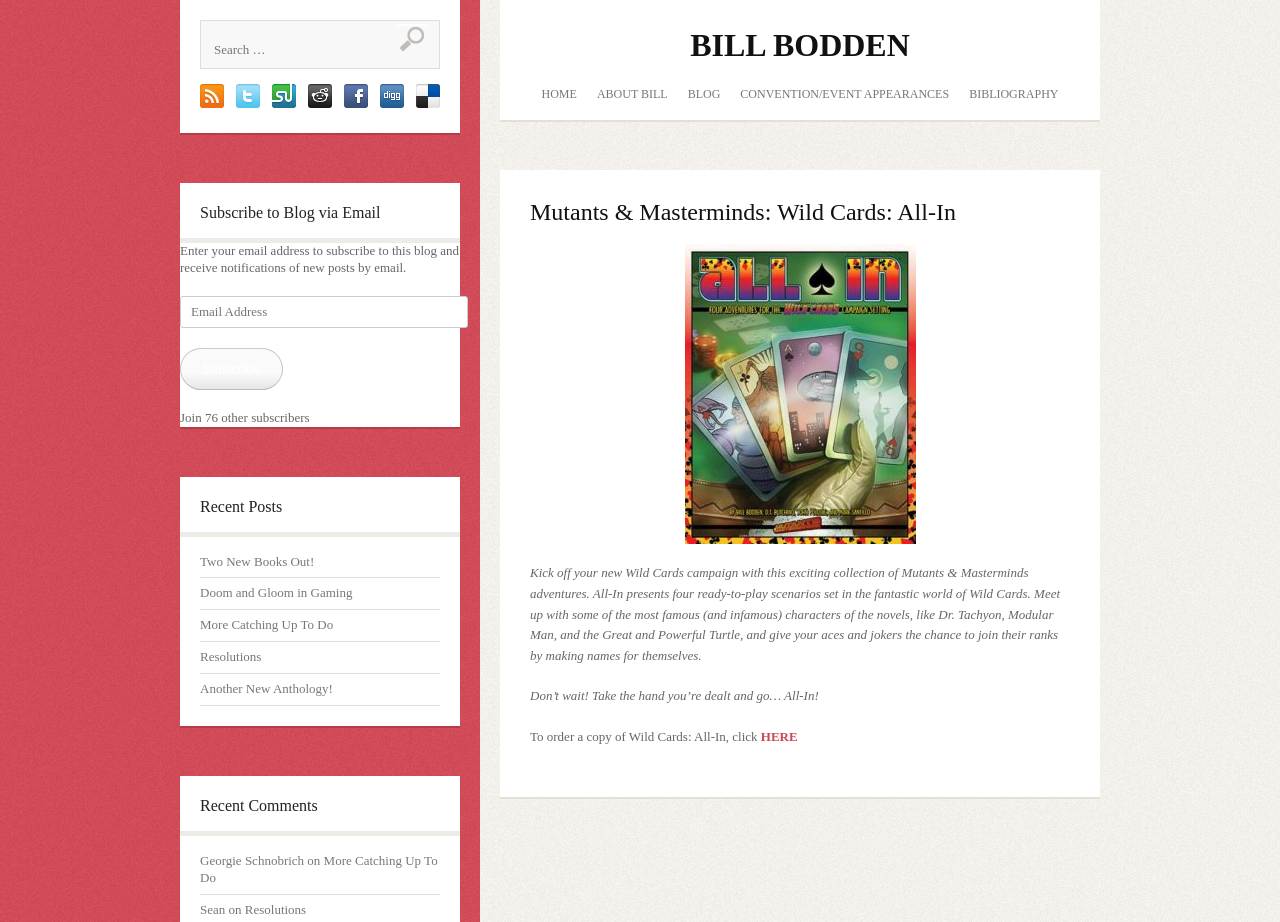What is the purpose of the 'Subscribe to our RSS feed' link?
Please provide a comprehensive answer to the question based on the webpage screenshot.

The question can be answered by analyzing the link 'Subscribe to our RSS feed' and its associated image, which suggests that clicking on this link will allow users to subscribe to the webpage's RSS feed.